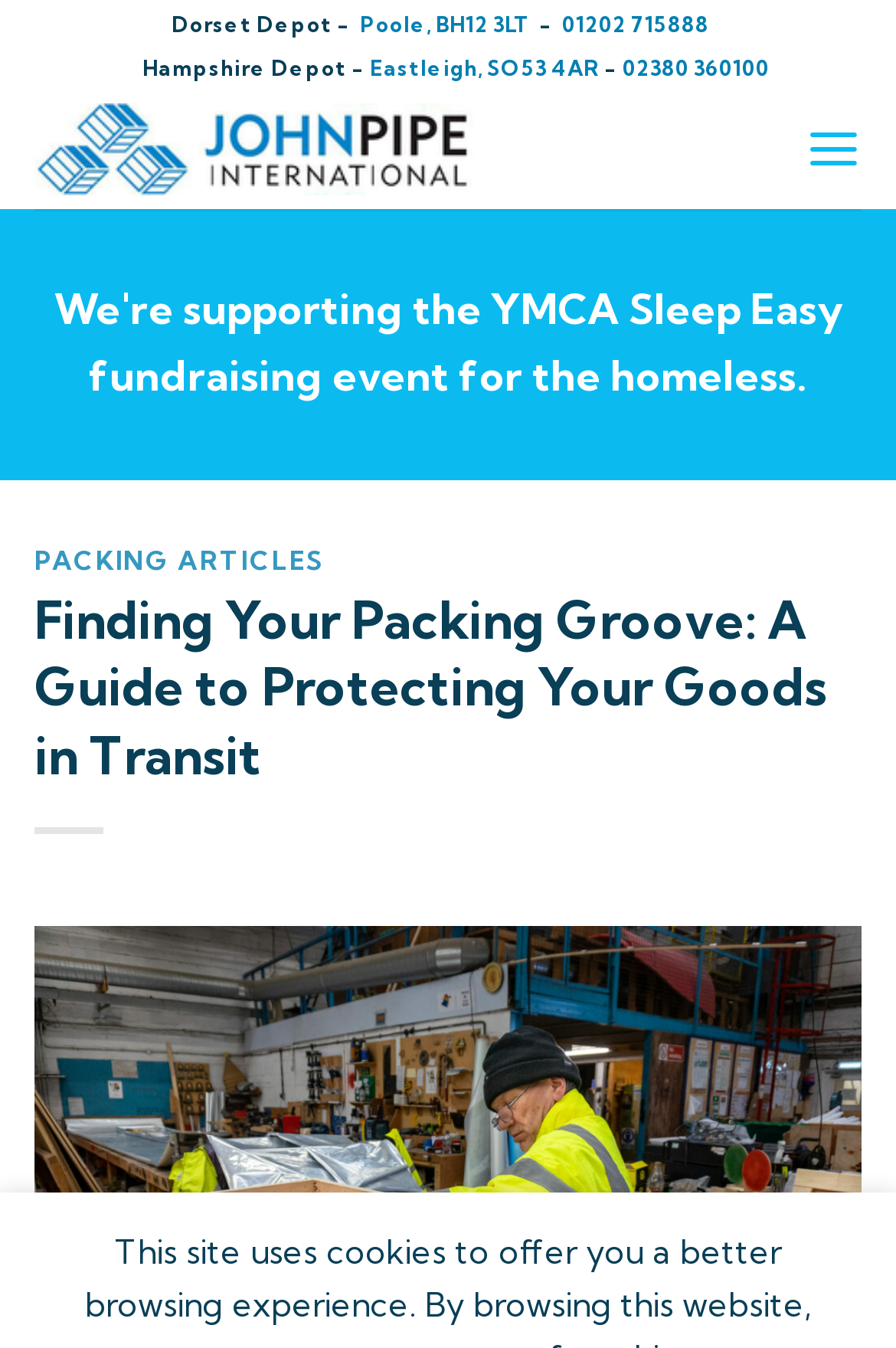Please locate the bounding box coordinates for the element that should be clicked to achieve the following instruction: "visit John Pipe International homepage". Ensure the coordinates are given as four float numbers between 0 and 1, i.e., [left, top, right, bottom].

[0.038, 0.076, 0.541, 0.145]